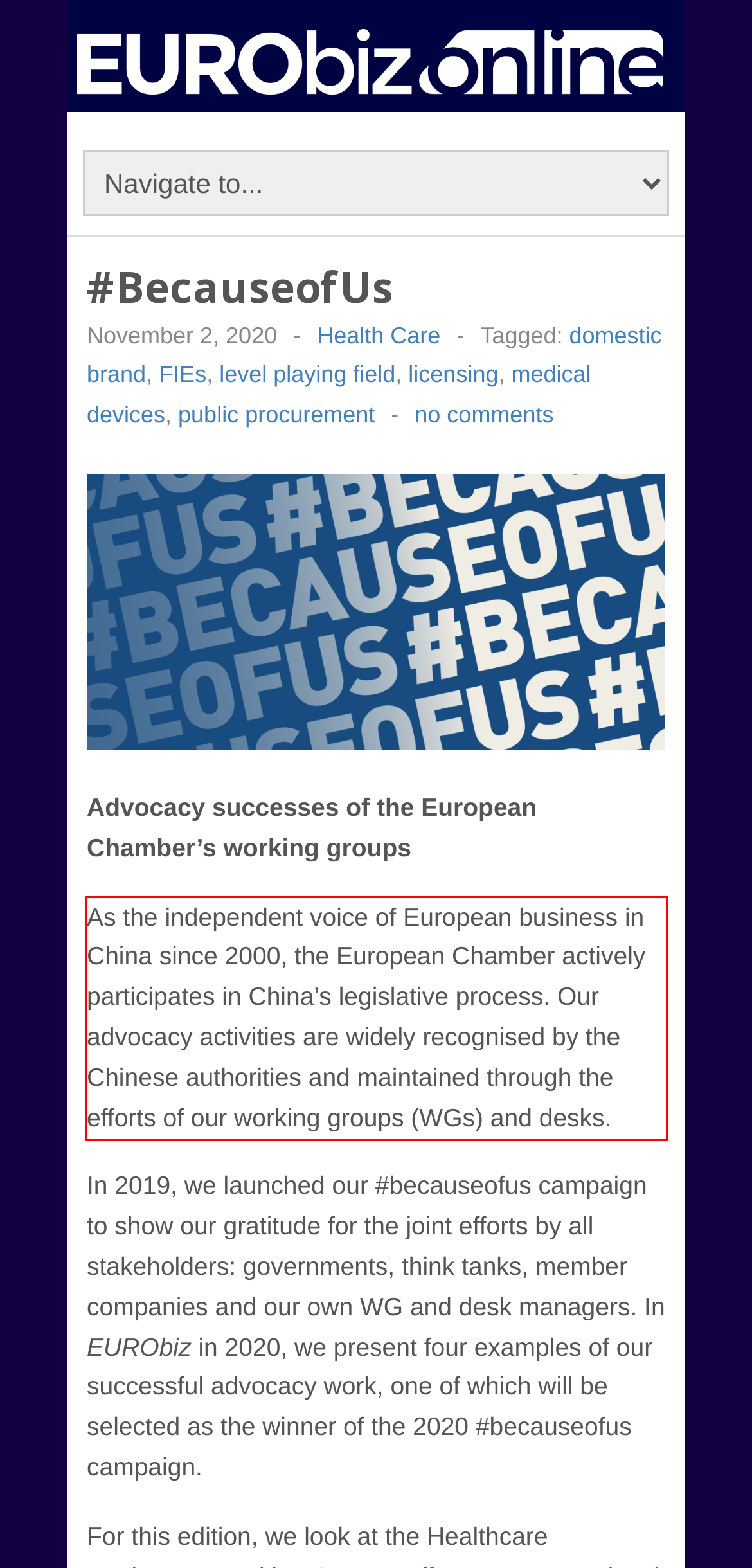You are provided with a webpage screenshot that includes a red rectangle bounding box. Extract the text content from within the bounding box using OCR.

As the independent voice of European business in China since 2000, the European Chamber actively participates in China’s legislative process. Our advocacy activities are widely recognised by the Chinese authorities and maintained through the efforts of our working groups (WGs) and desks.